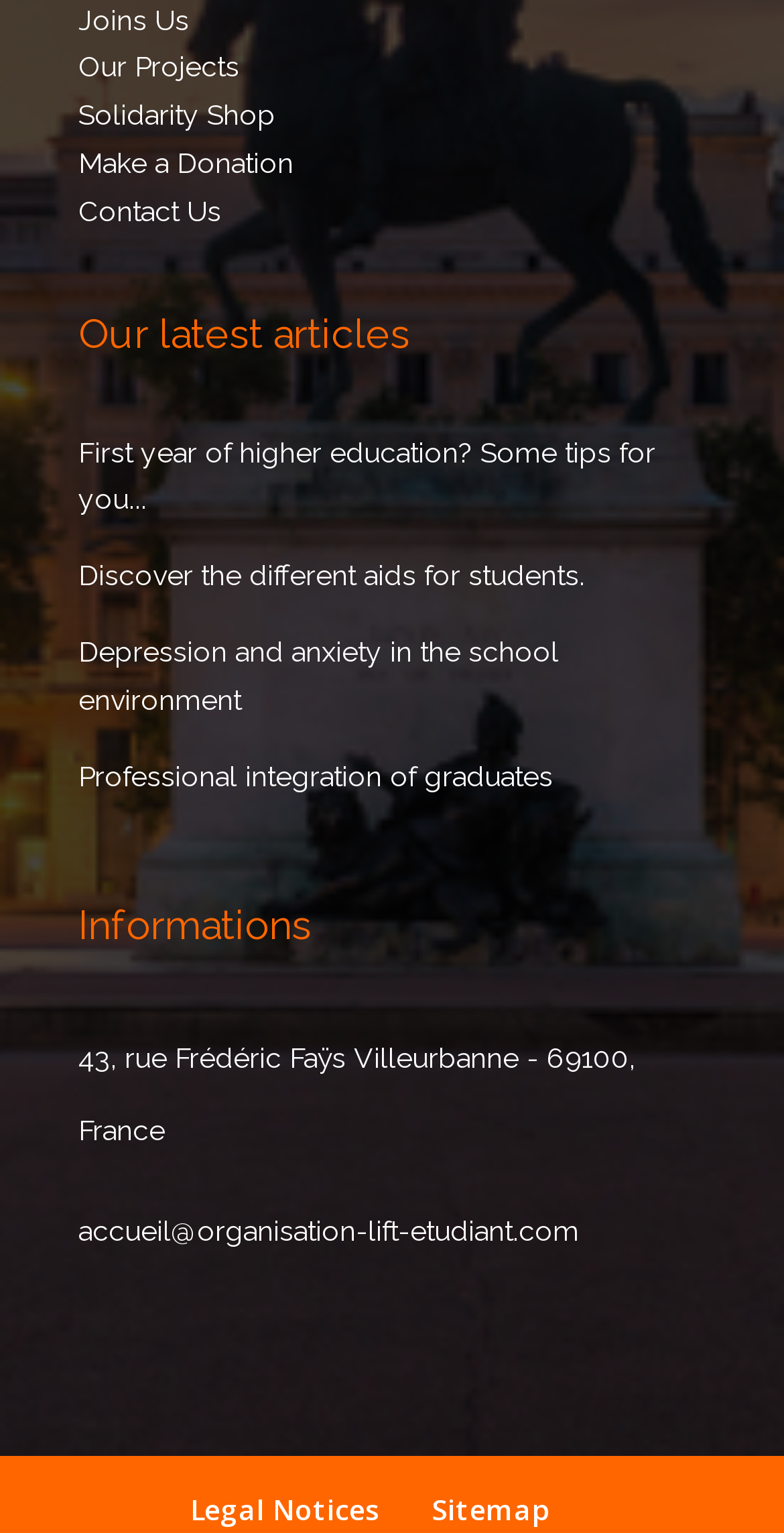Provide the bounding box coordinates of the HTML element this sentence describes: "Make a Donation". The bounding box coordinates consist of four float numbers between 0 and 1, i.e., [left, top, right, bottom].

[0.1, 0.096, 0.374, 0.117]